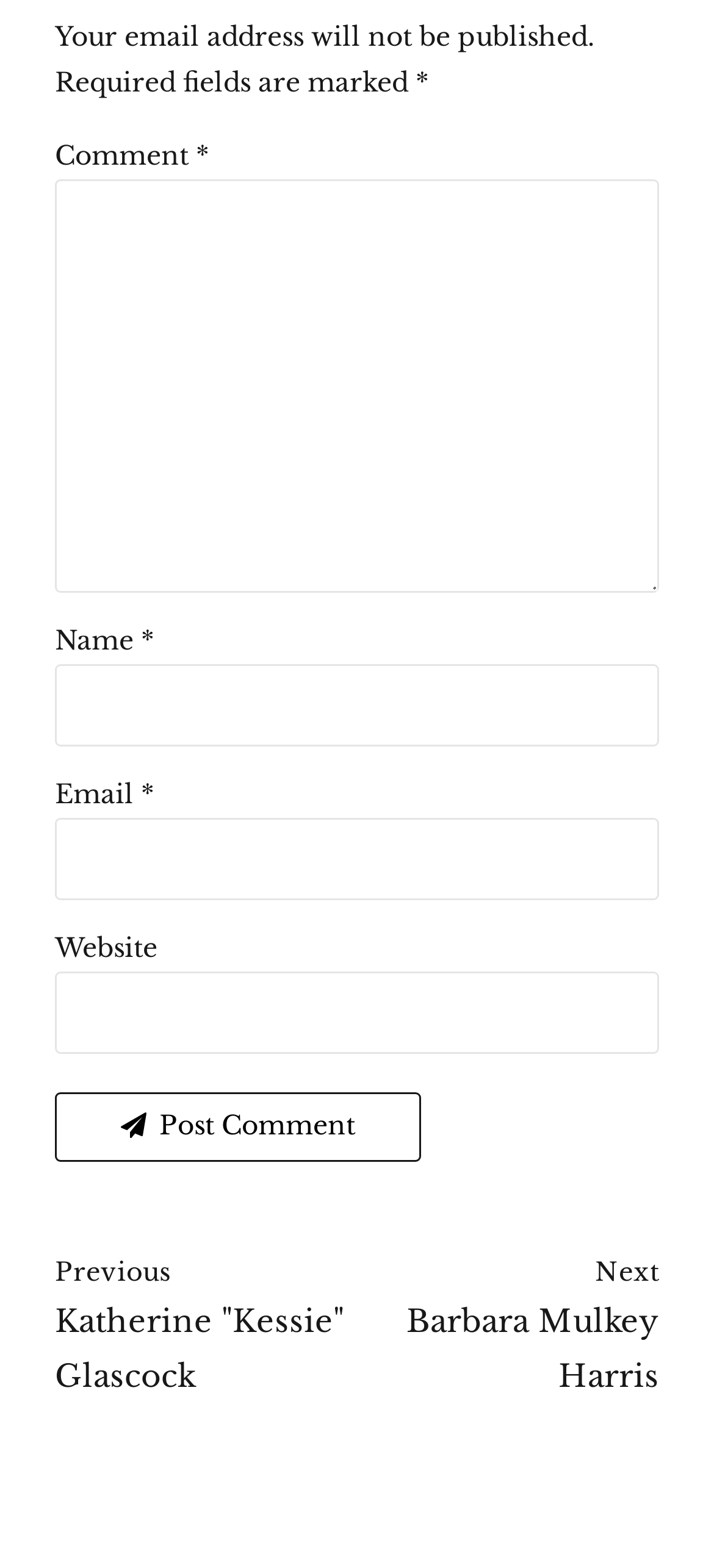What is the purpose of the textboxes?
Based on the screenshot, provide your answer in one word or phrase.

To input comment information